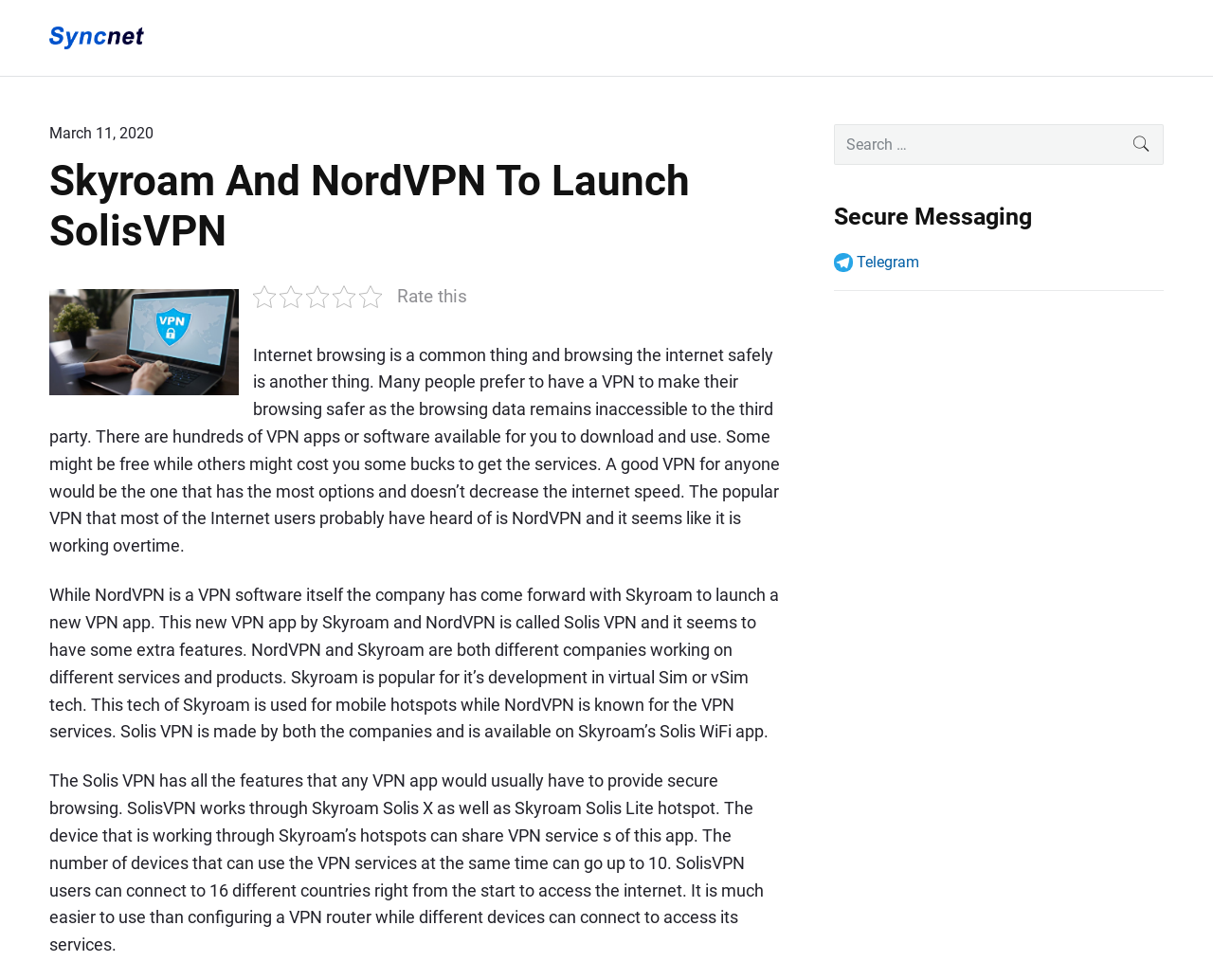Locate the bounding box of the UI element defined by this description: "Telegram". The coordinates should be given as four float numbers between 0 and 1, formatted as [left, top, right, bottom].

[0.706, 0.258, 0.758, 0.276]